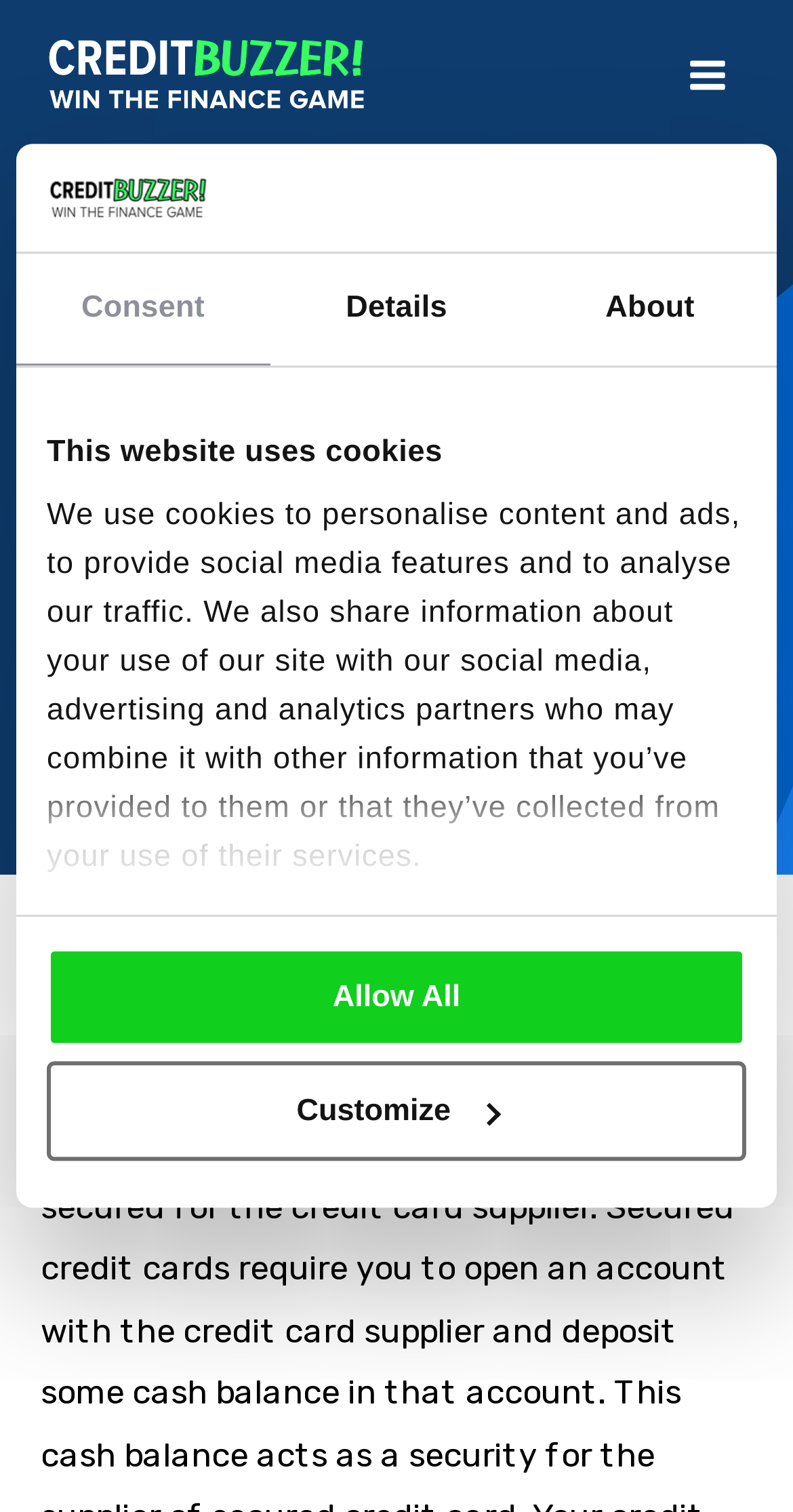Determine the bounding box of the UI element mentioned here: "aiśvarya". The coordinates must be in the format [left, top, right, bottom] with values ranging from 0 to 1.

None